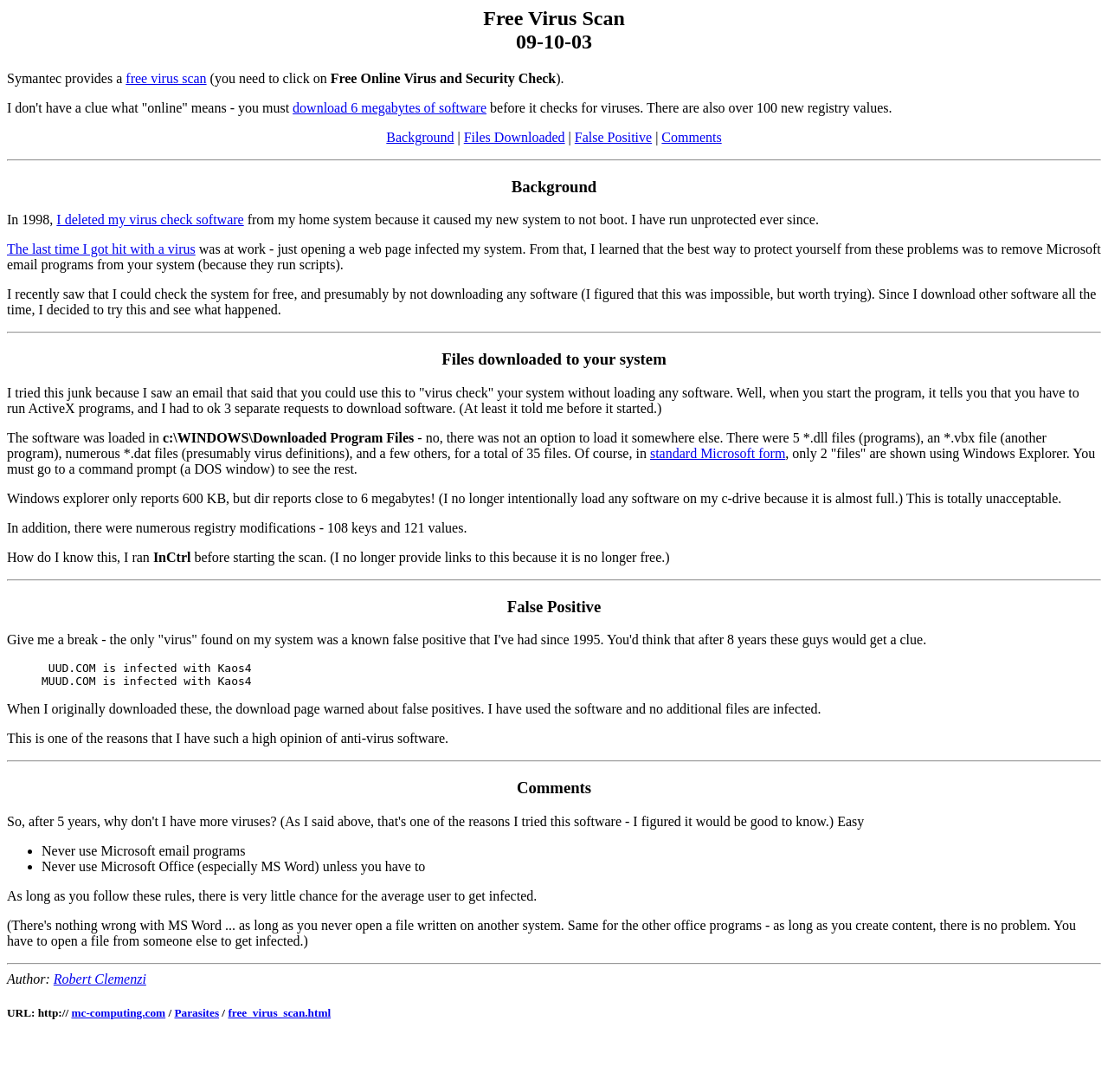How many files were downloaded to the system?
Provide a detailed and well-explained answer to the question.

According to the webpage, when the author tried the virus scan, 35 files were downloaded to the system, including 5 *.dll files, an *.vbx file, numerous *.dat files, and a few others.